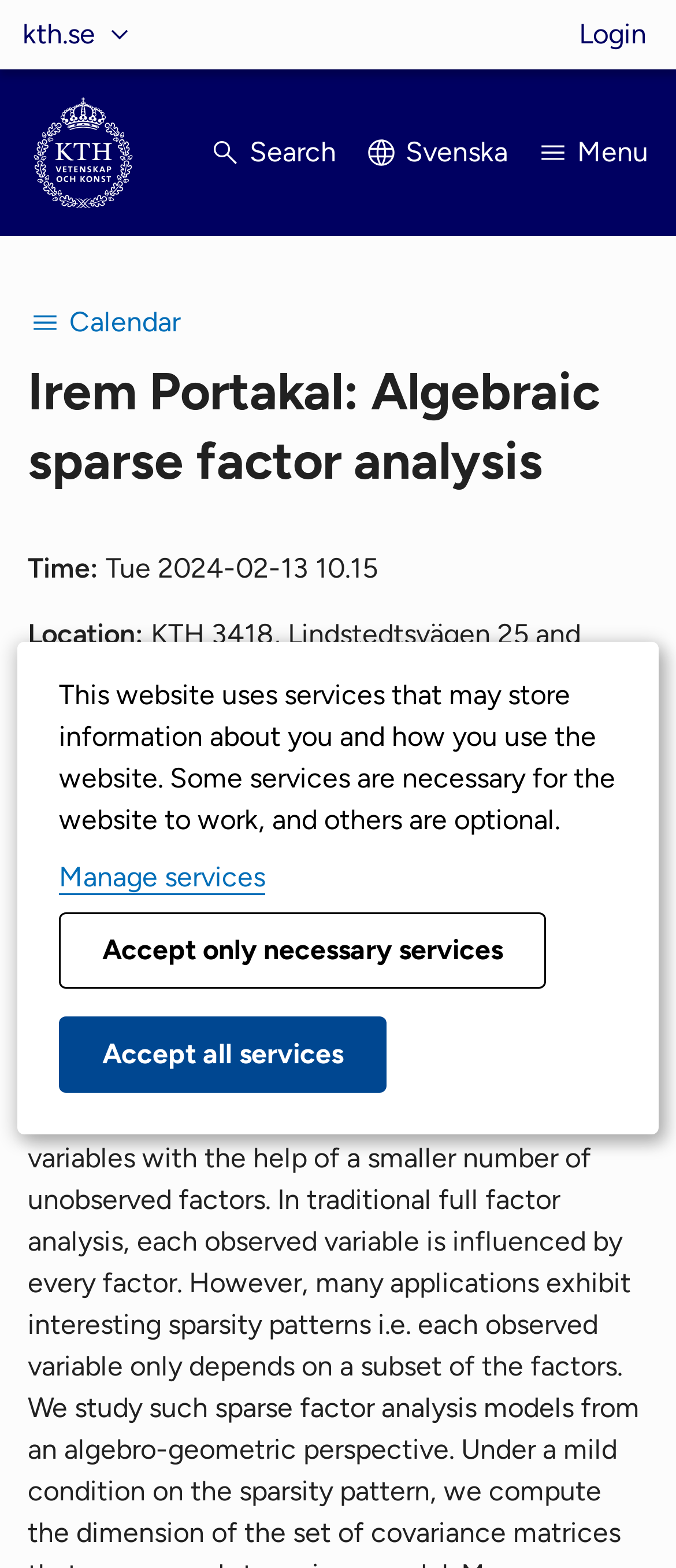Identify the bounding box coordinates of the clickable region required to complete the instruction: "Go to the calendar". The coordinates should be given as four float numbers within the range of 0 and 1, i.e., [left, top, right, bottom].

[0.041, 0.184, 0.959, 0.228]